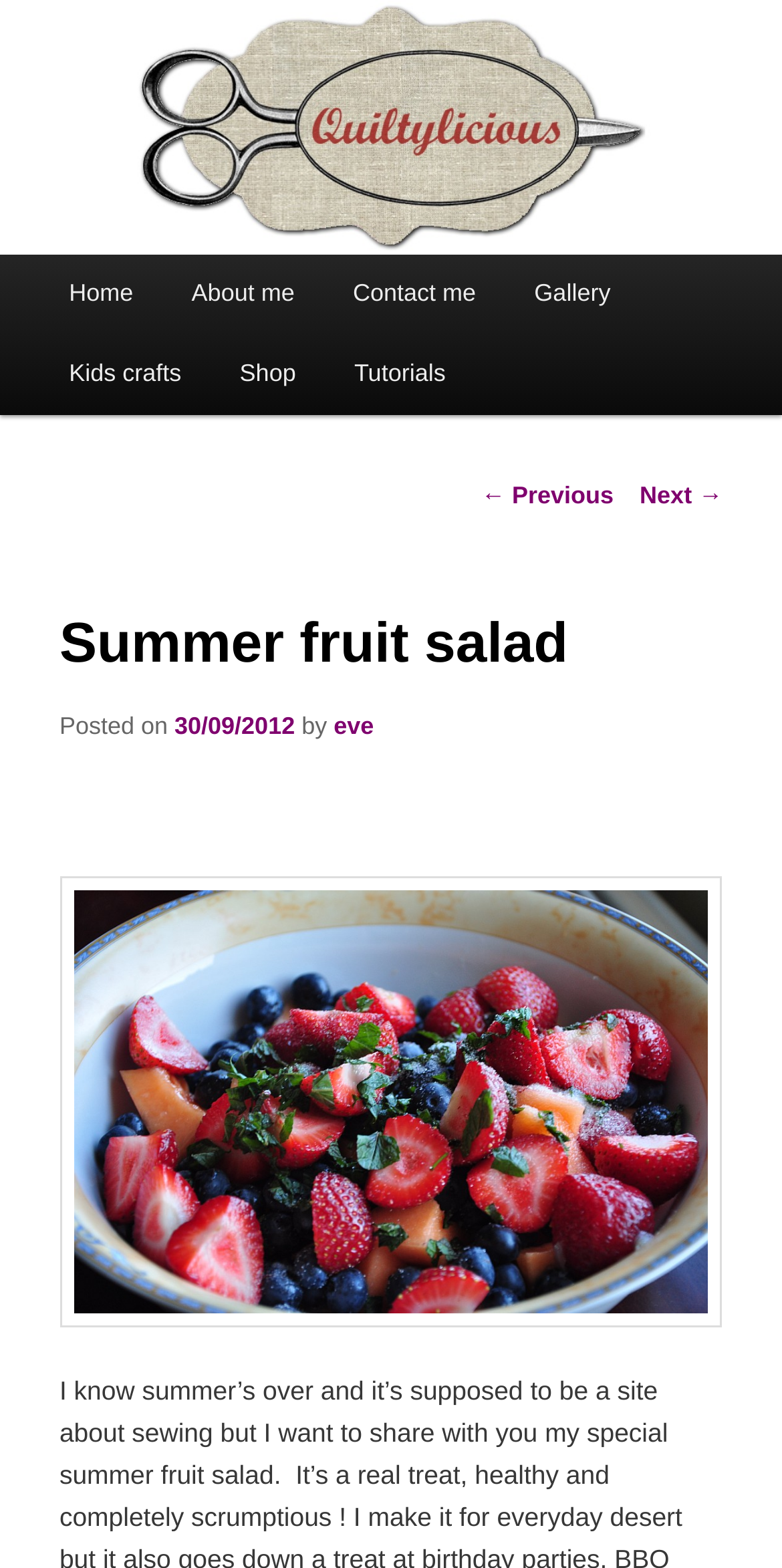Based on the element description: "title="summer fruit salad"", identify the bounding box coordinates for this UI element. The coordinates must be four float numbers between 0 and 1, listed as [left, top, right, bottom].

[0.076, 0.559, 0.924, 0.846]